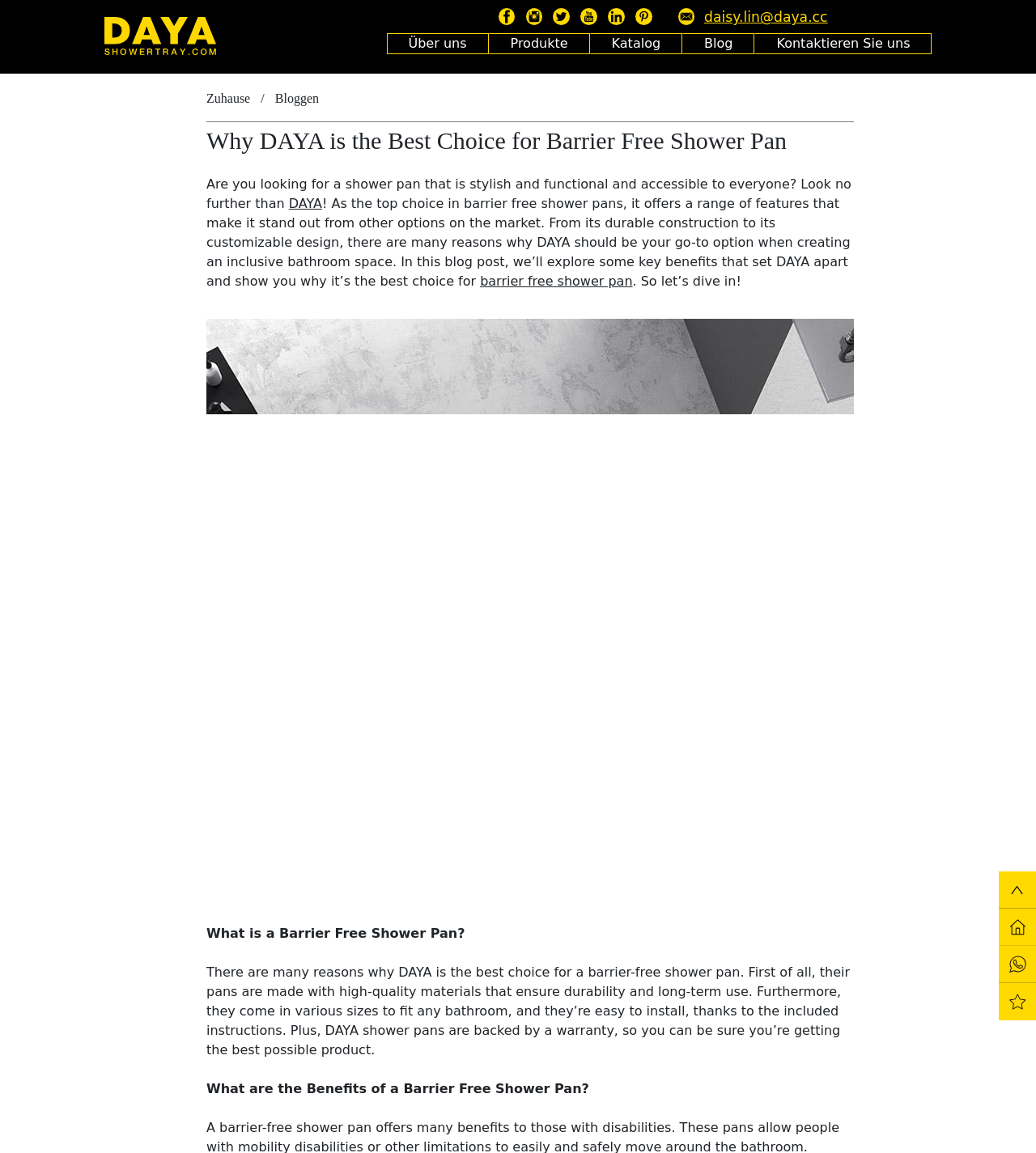Using the information shown in the image, answer the question with as much detail as possible: What is a key feature of DAYA's shower pans?

The webpage mentions that DAYA's shower pans are made with high-quality materials, ensuring durability and long-term use, which is a key feature of their products.